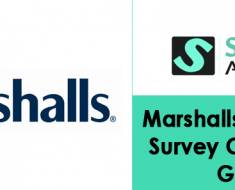What is the purpose of the visual?
Please ensure your answer is as detailed and informative as possible.

The image is aimed at encouraging customers to participate in the feedback survey to enhance their shopping experience at Marshalls, reflecting the brand's commitment to customer satisfaction.